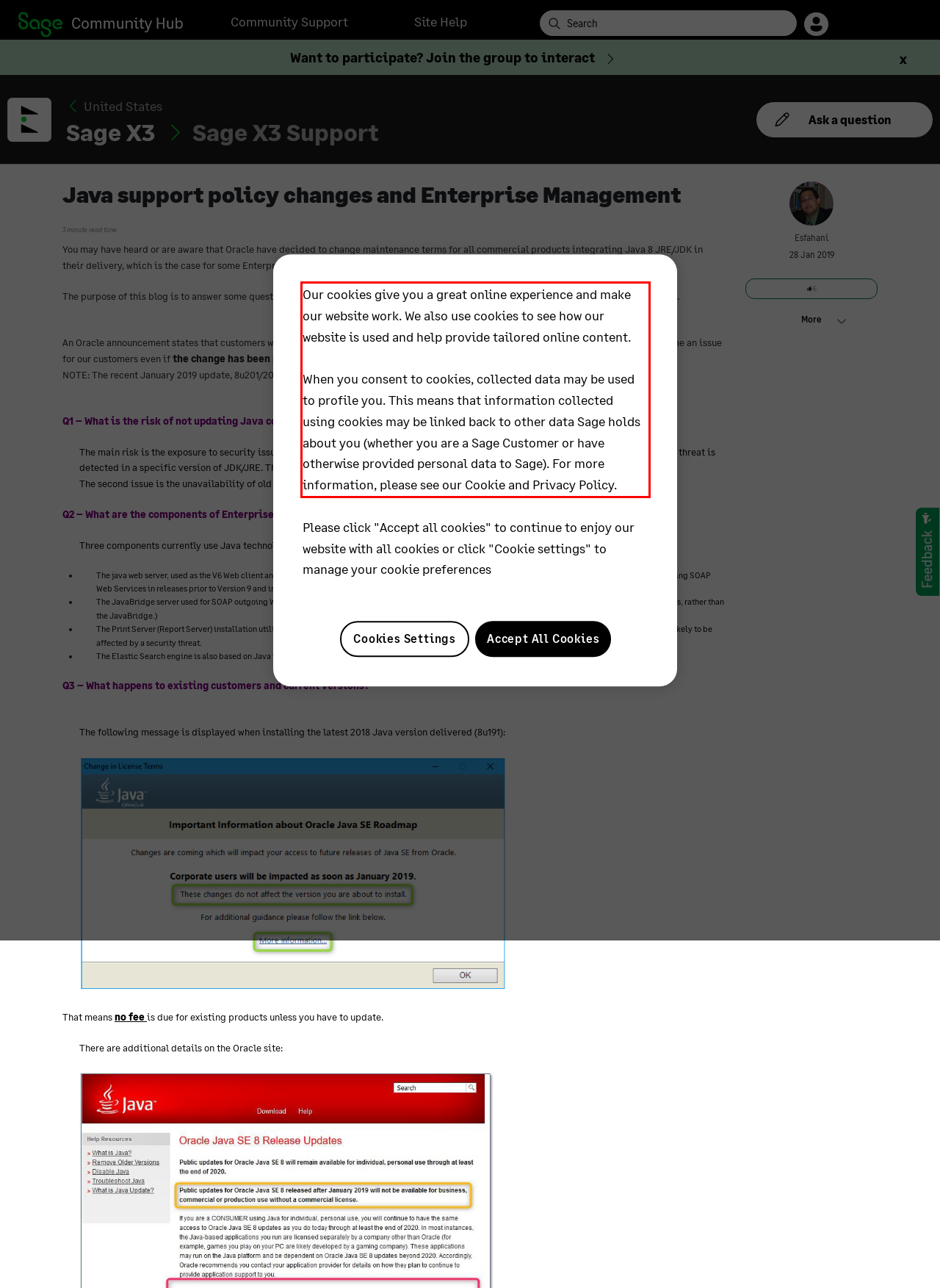Using the provided webpage screenshot, identify and read the text within the red rectangle bounding box.

Our cookies give you a great online experience and make our website work. We also use cookies to see how our website is used and help provide tailored online content. When you consent to cookies, collected data may be used to profile you. This means that information collected using cookies may be linked back to other data Sage holds about you (whether you are a Sage Customer or have otherwise provided personal data to Sage). For more information, please see our Cookie and Privacy Policy.